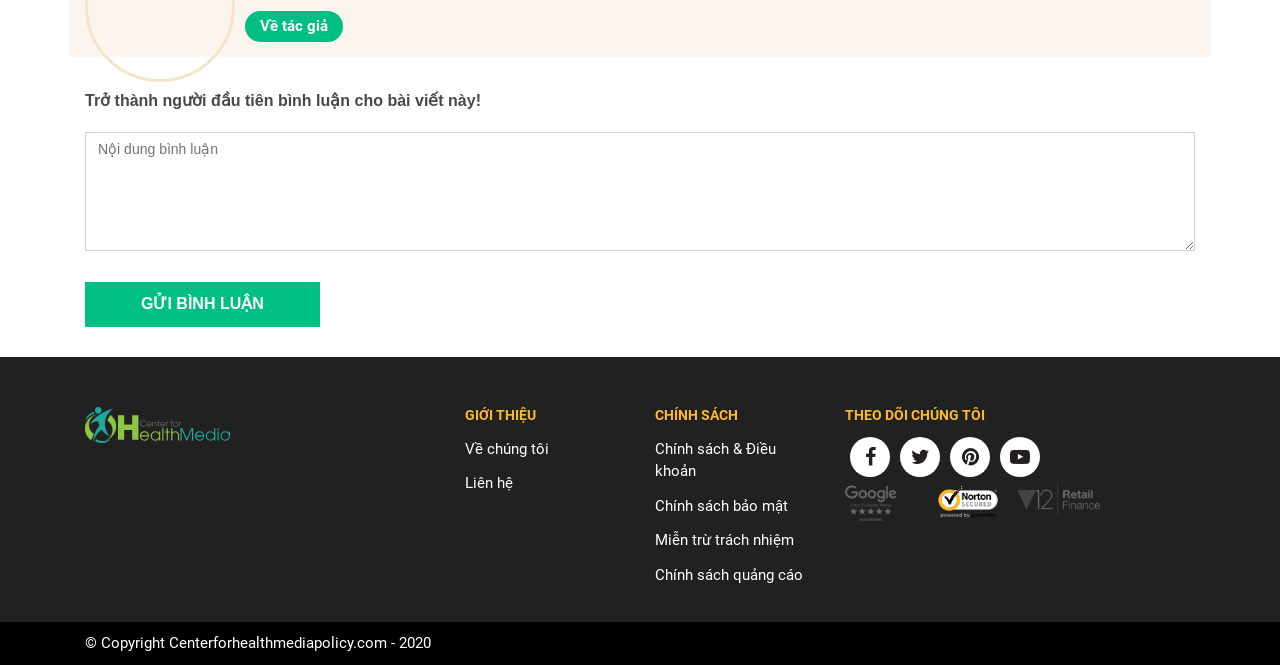Locate the UI element described as follows: "name="comment" placeholder="Nội dung bình luận"". Return the bounding box coordinates as four float numbers between 0 and 1 in the order [left, top, right, bottom].

[0.066, 0.199, 0.934, 0.378]